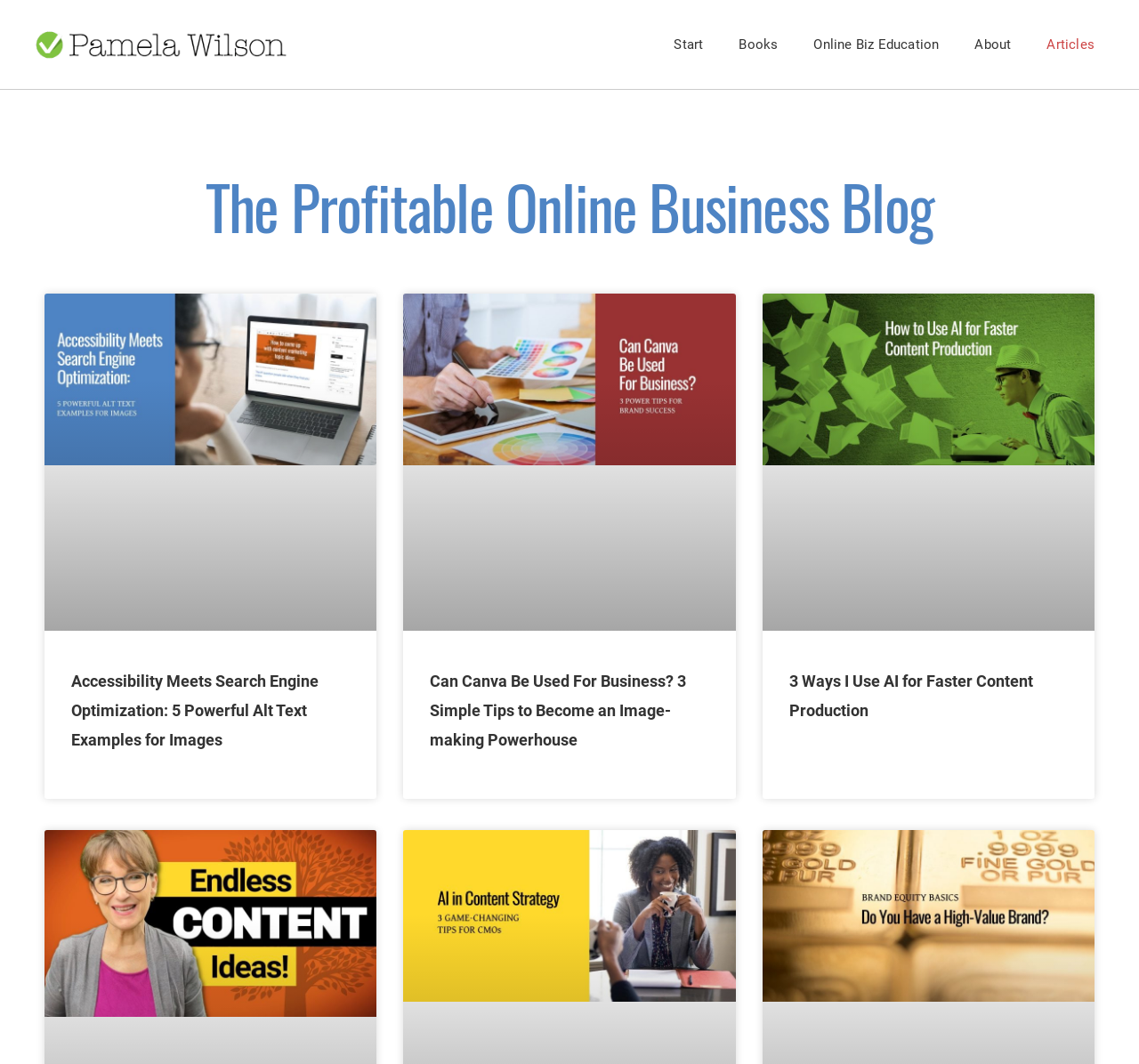Find the bounding box coordinates for the element that must be clicked to complete the instruction: "Learn about OUR WORK". The coordinates should be four float numbers between 0 and 1, indicated as [left, top, right, bottom].

None